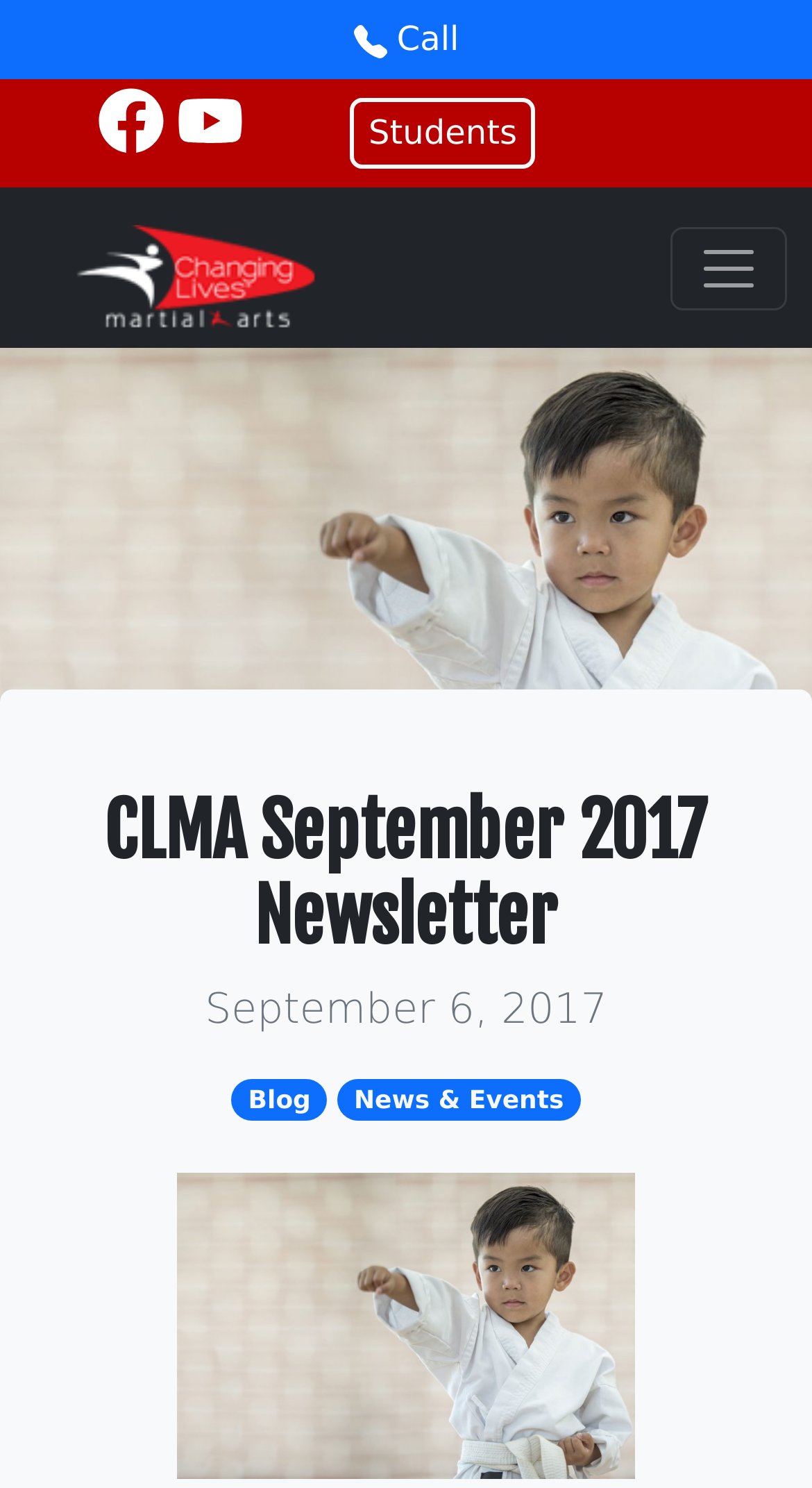Please provide a comprehensive response to the question based on the details in the image: What is the date of the newsletter?

The static text 'September 6, 2017' indicates the date of the newsletter, which is September 6, 2017.